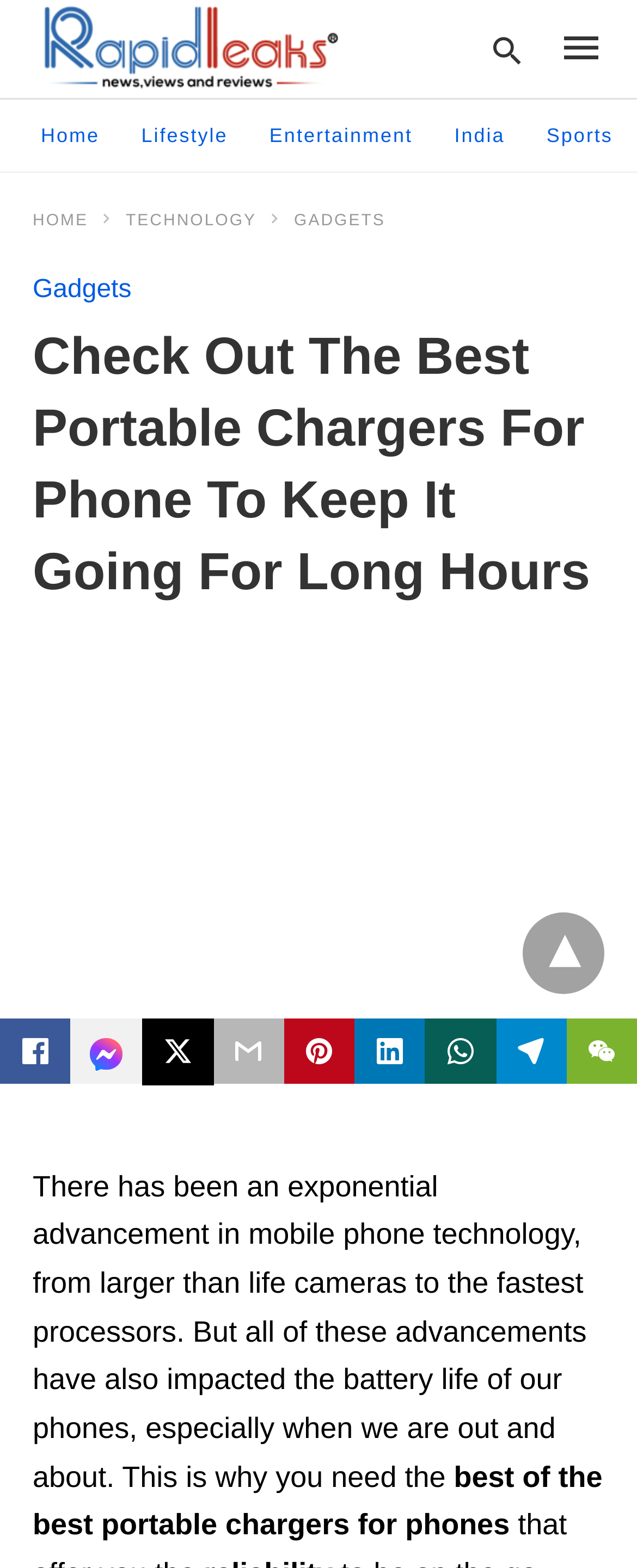What is the purpose of the portable chargers mentioned?
Look at the image and provide a short answer using one word or a phrase.

To keep phones going for long hours